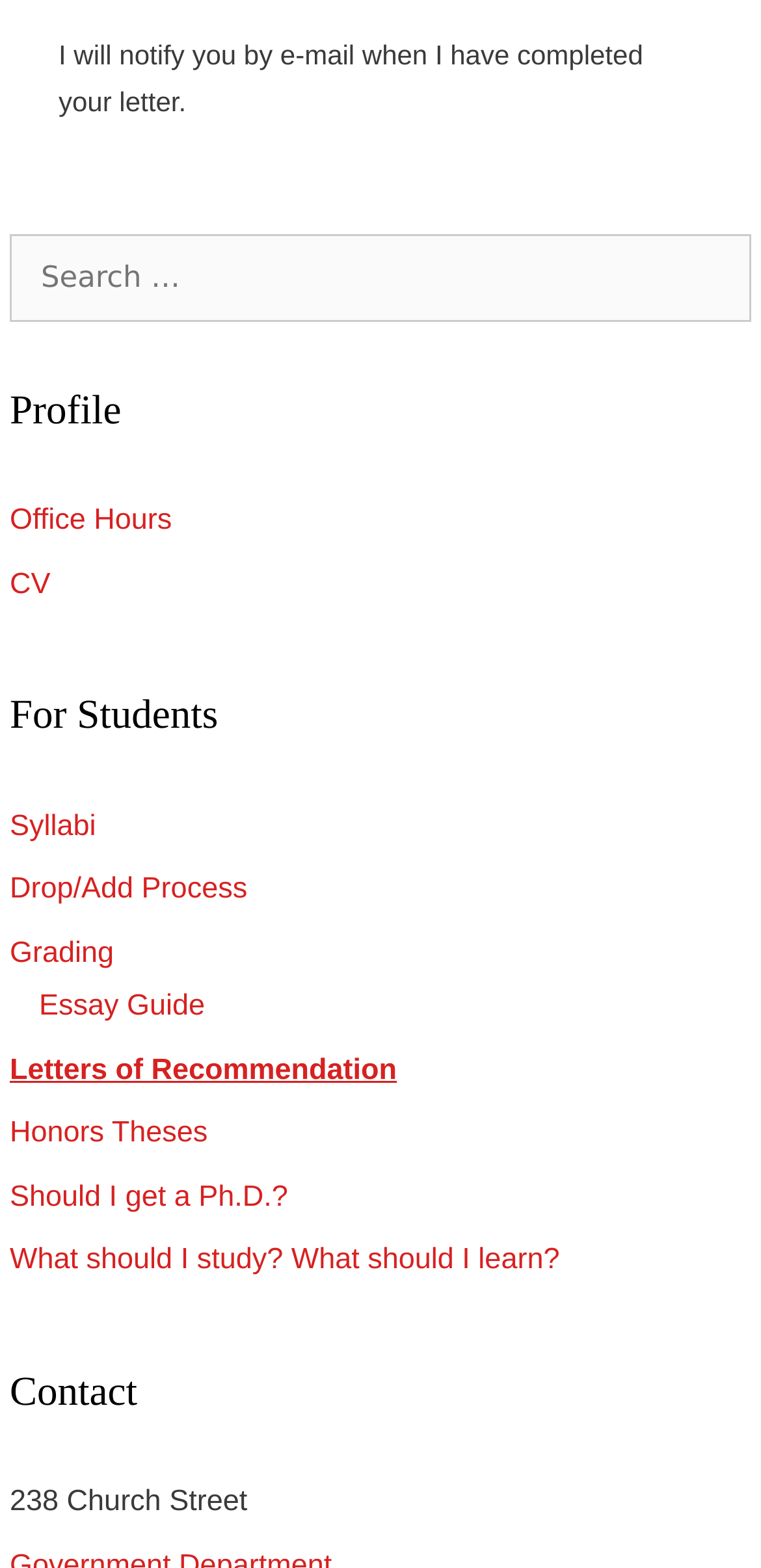Identify the bounding box for the UI element described as: "Letters of Recommendation". Ensure the coordinates are four float numbers between 0 and 1, formatted as [left, top, right, bottom].

[0.013, 0.671, 0.521, 0.693]